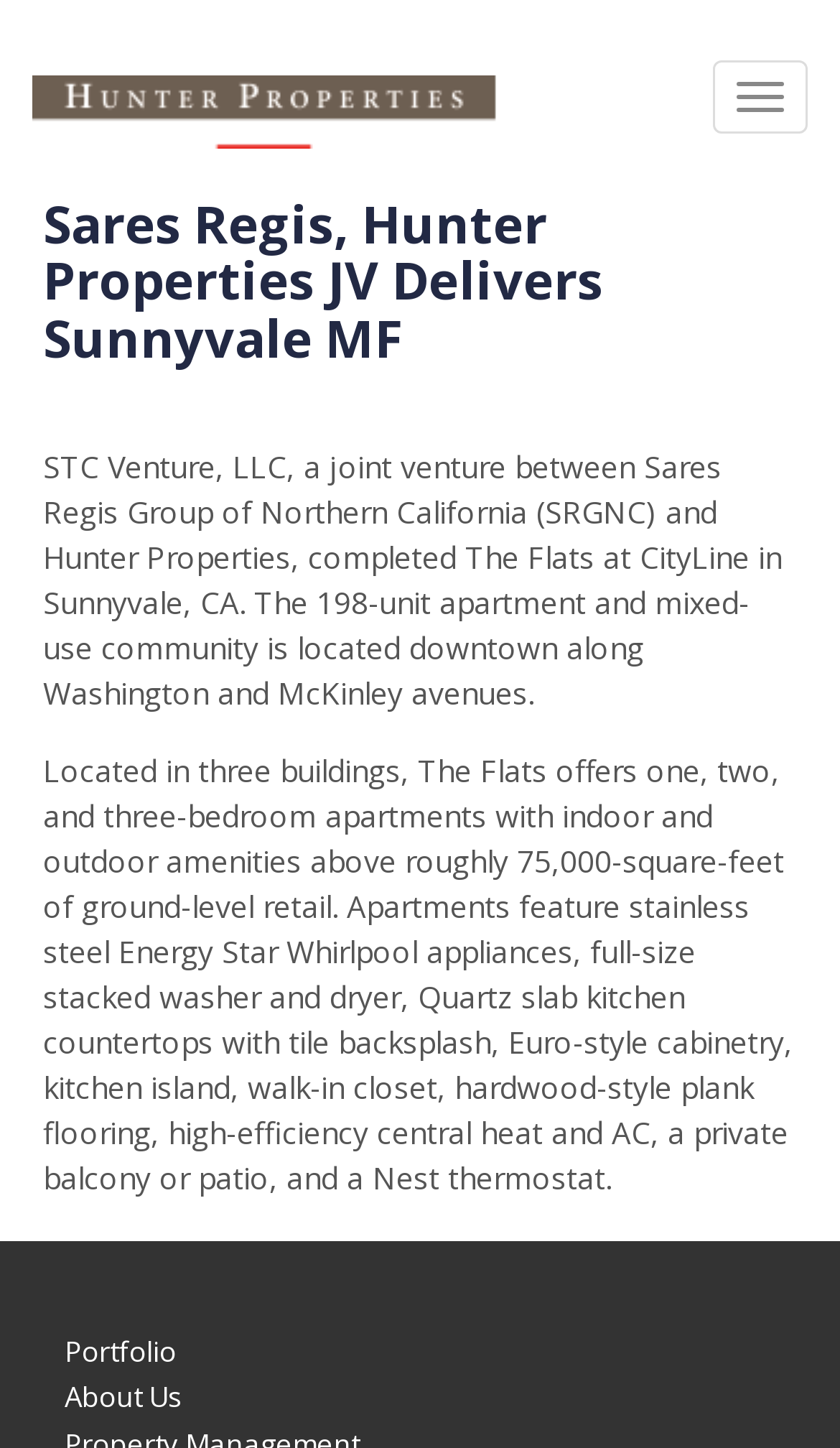What is the location of The Flats at CityLine?
Using the visual information, respond with a single word or phrase.

Sunnyvale, CA